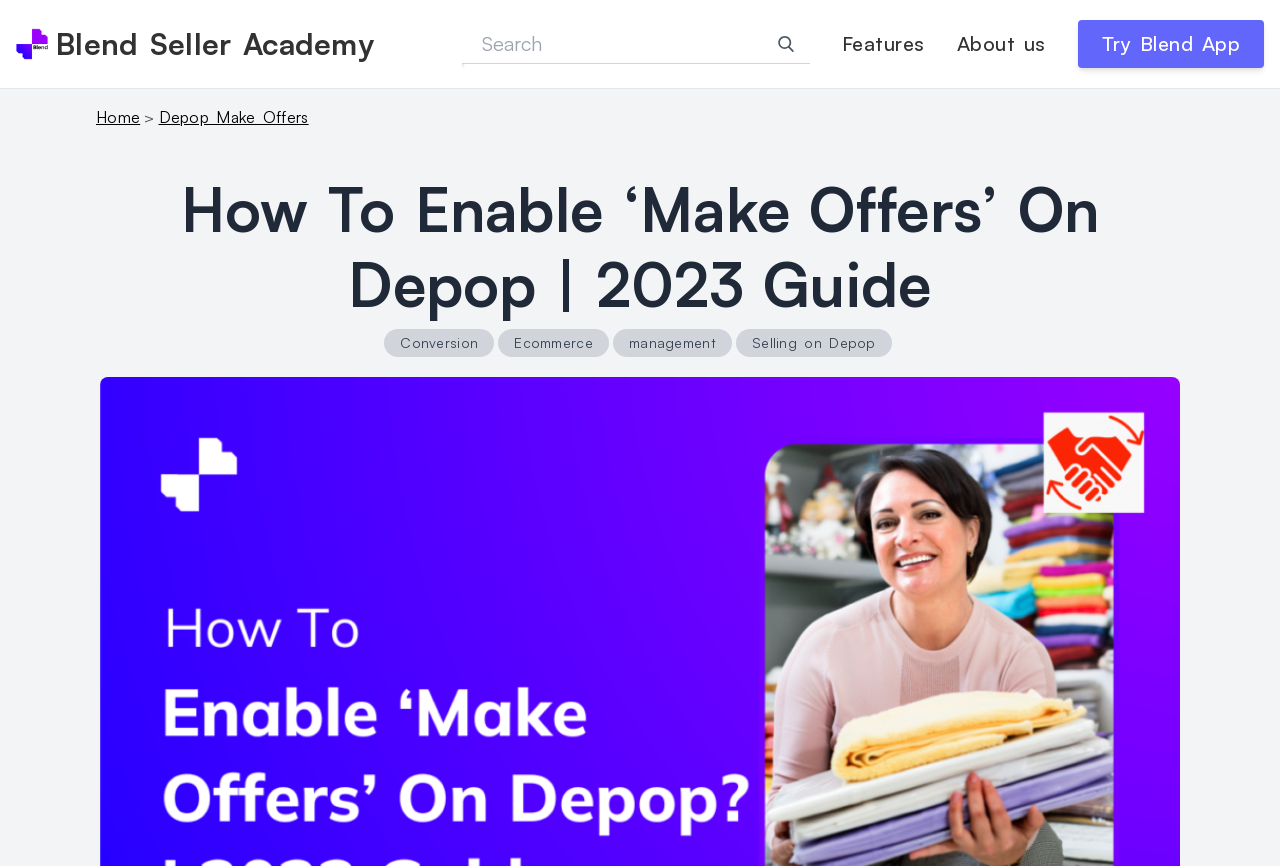Identify the webpage's primary heading and generate its text.

Blend Seller Academy